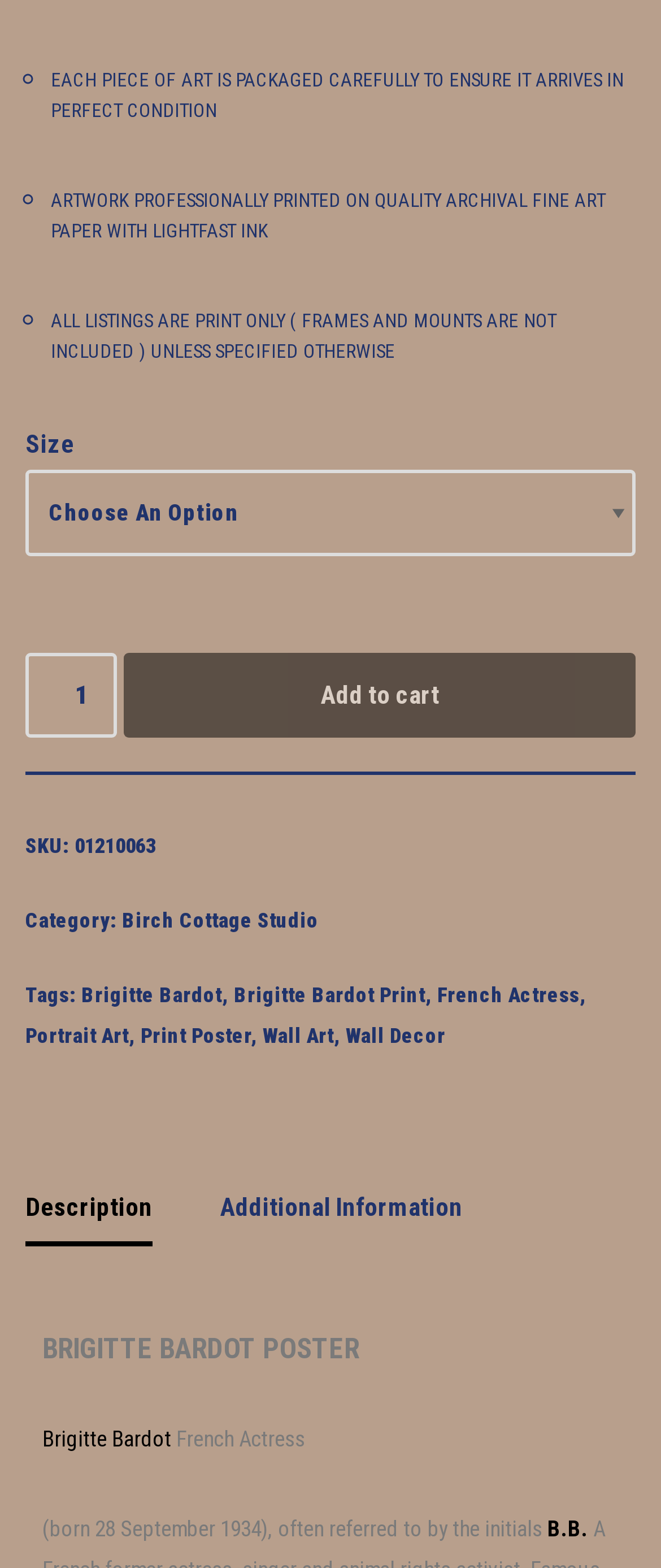Provide a short answer using a single word or phrase for the following question: 
What is the category of the product?

Birch Cottage Studio